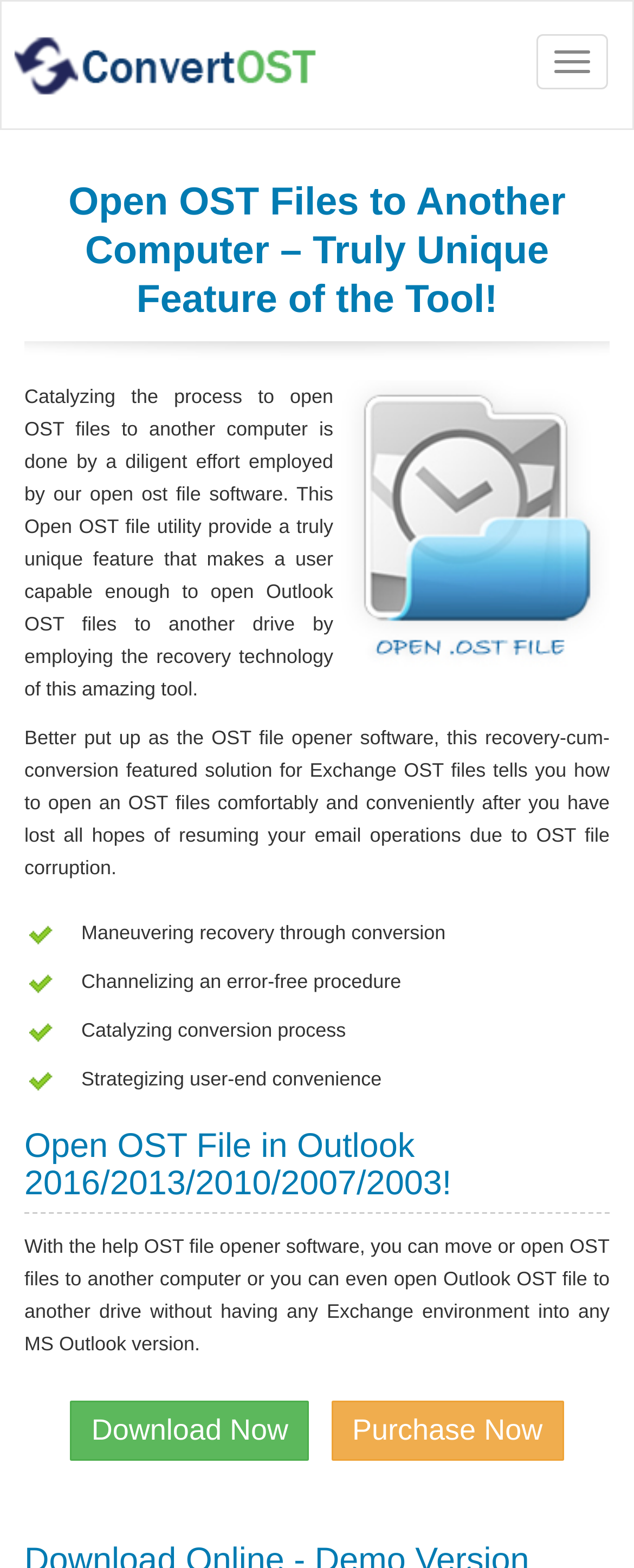What is the purpose of the Open OST file software?
Utilize the image to construct a detailed and well-explained answer.

Based on the webpage content, the Open OST file software is designed to help users open OST files to another computer or drive, even without an Exchange environment. This is evident from the text 'Catalyzing the process to open OST files to another computer is done by a diligent effort employed by our open ost file software.'